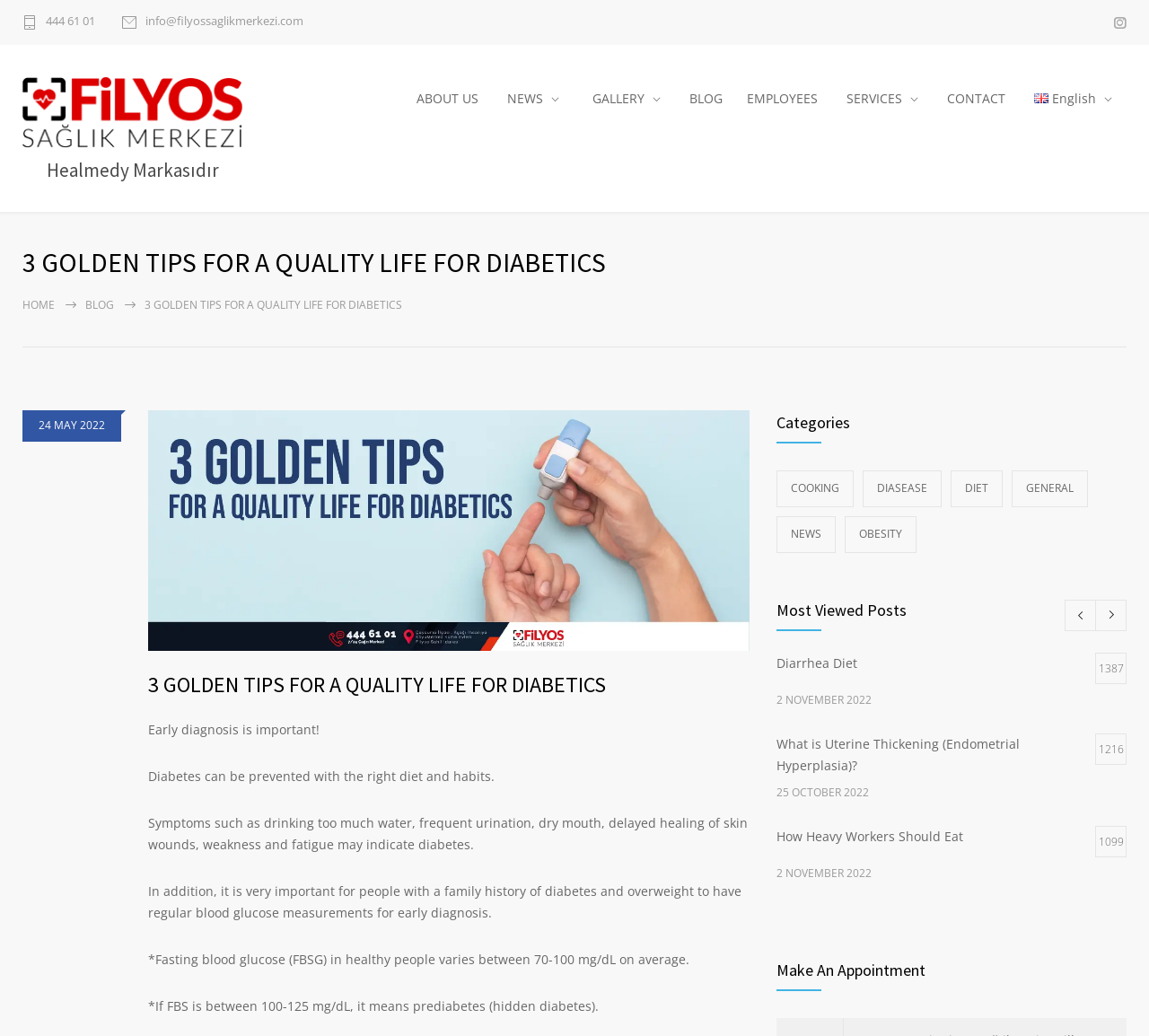Please locate the bounding box coordinates of the element that should be clicked to achieve the given instruction: "View the 'NEWS' category".

[0.676, 0.498, 0.727, 0.534]